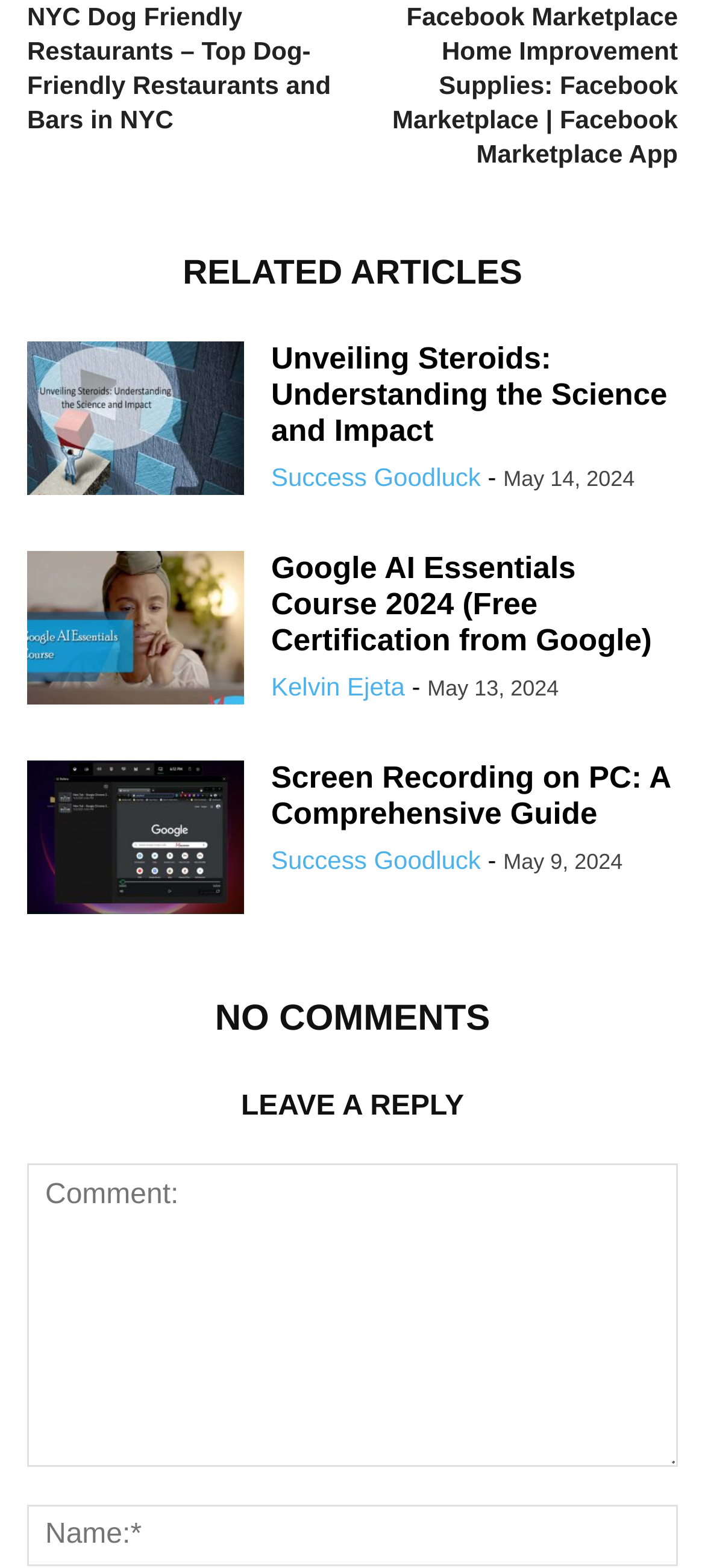Could you provide the bounding box coordinates for the portion of the screen to click to complete this instruction: "Enter your name in the required field"?

[0.038, 0.96, 0.962, 0.999]